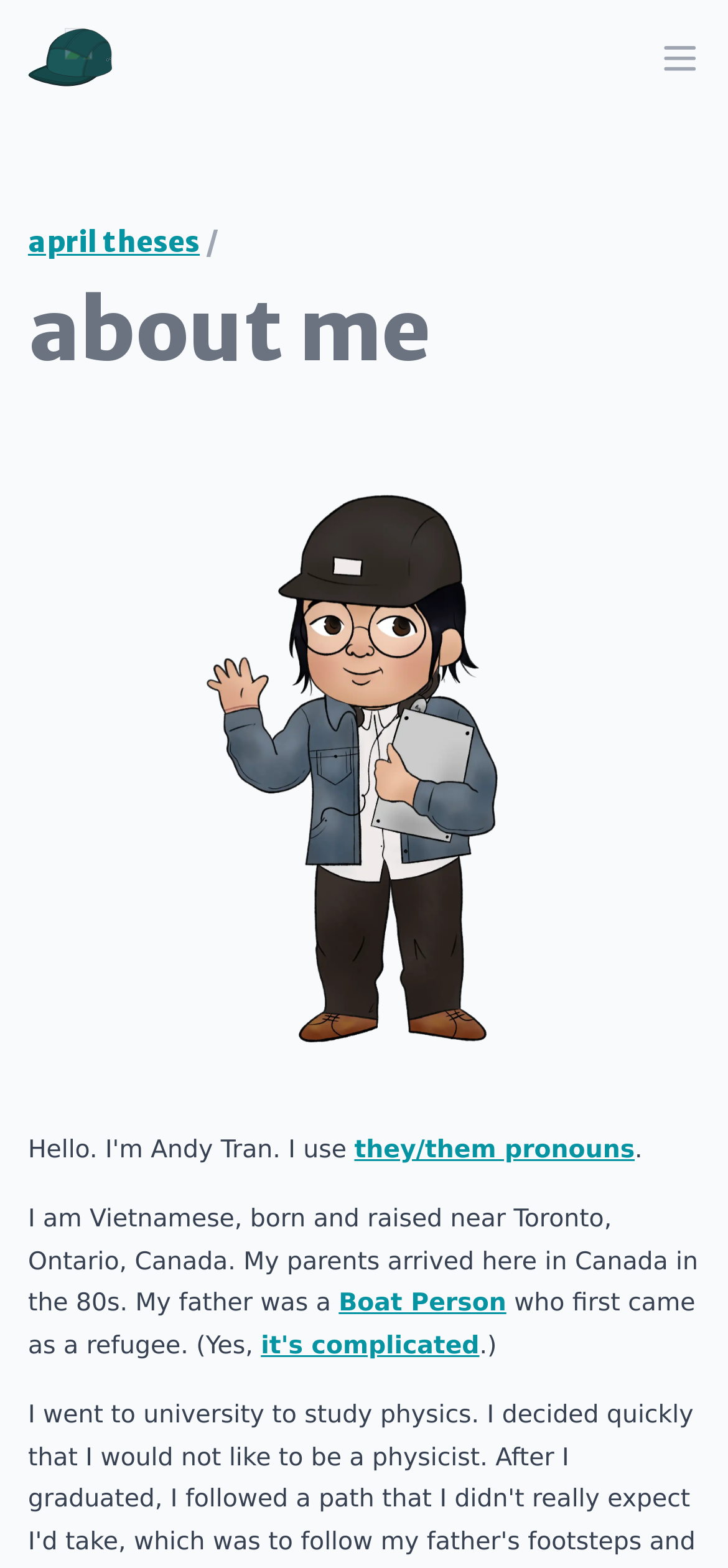Please identify the webpage's heading and generate its text content.

april theses /